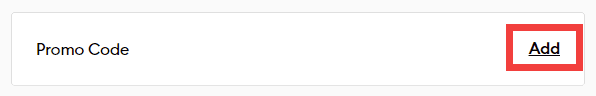What happens when a user clicks the 'Add' button?
Use the image to answer the question with a single word or phrase.

Apply promo code